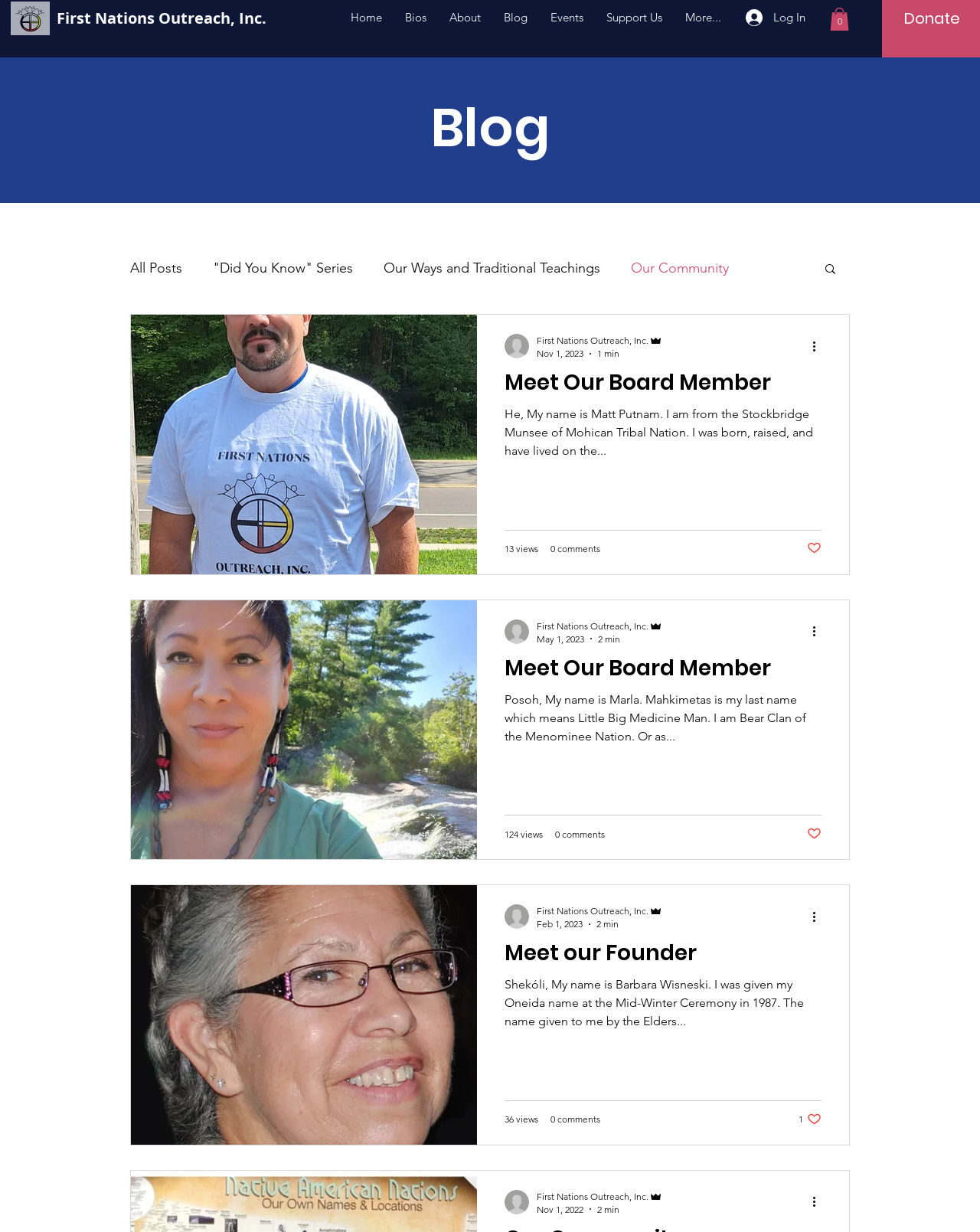Answer the question with a single word or phrase: 
What is the date of the latest article?

Nov 1, 2023